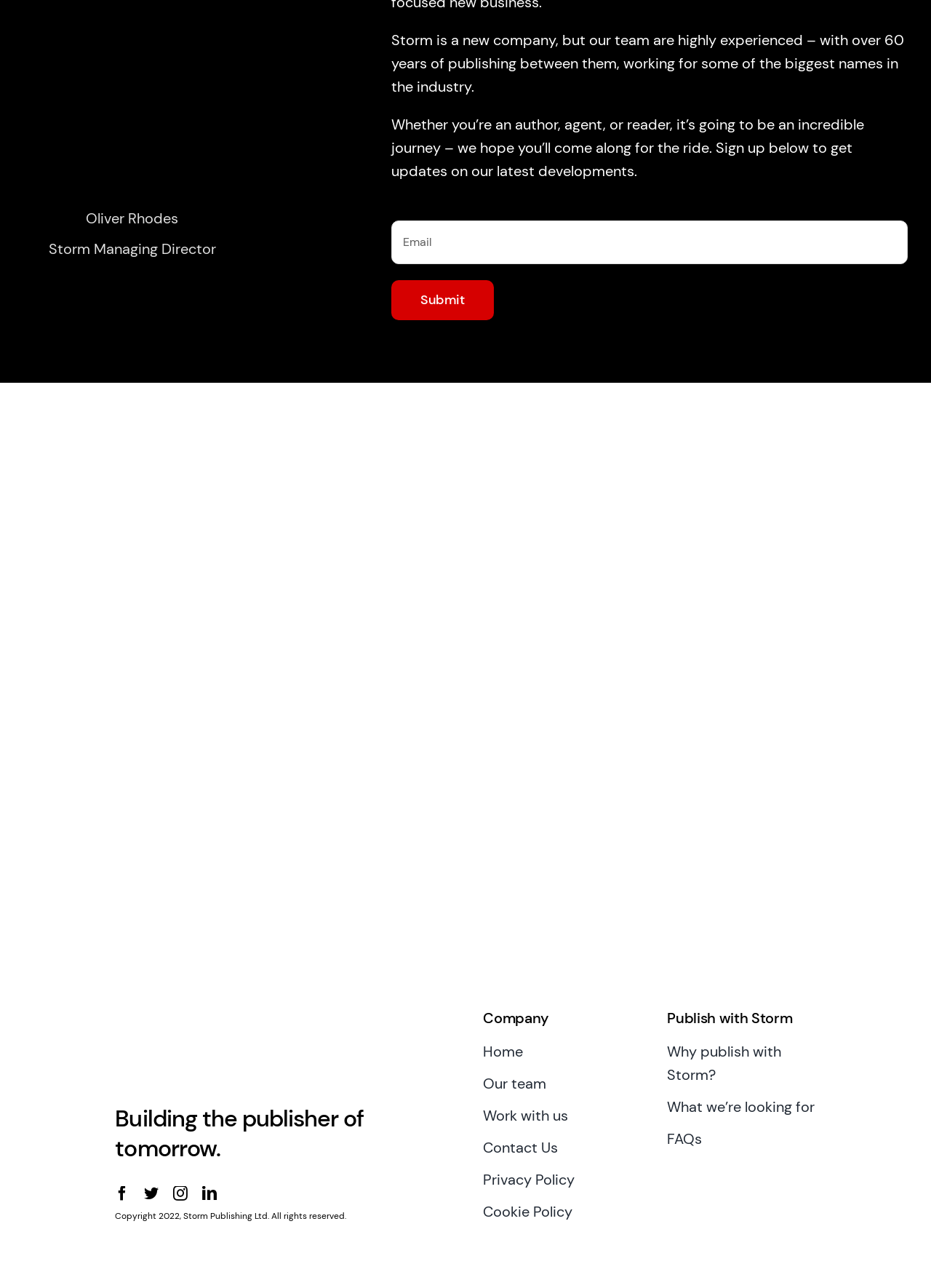Please locate the bounding box coordinates of the element that should be clicked to achieve the given instruction: "Click Submit".

[0.42, 0.217, 0.53, 0.248]